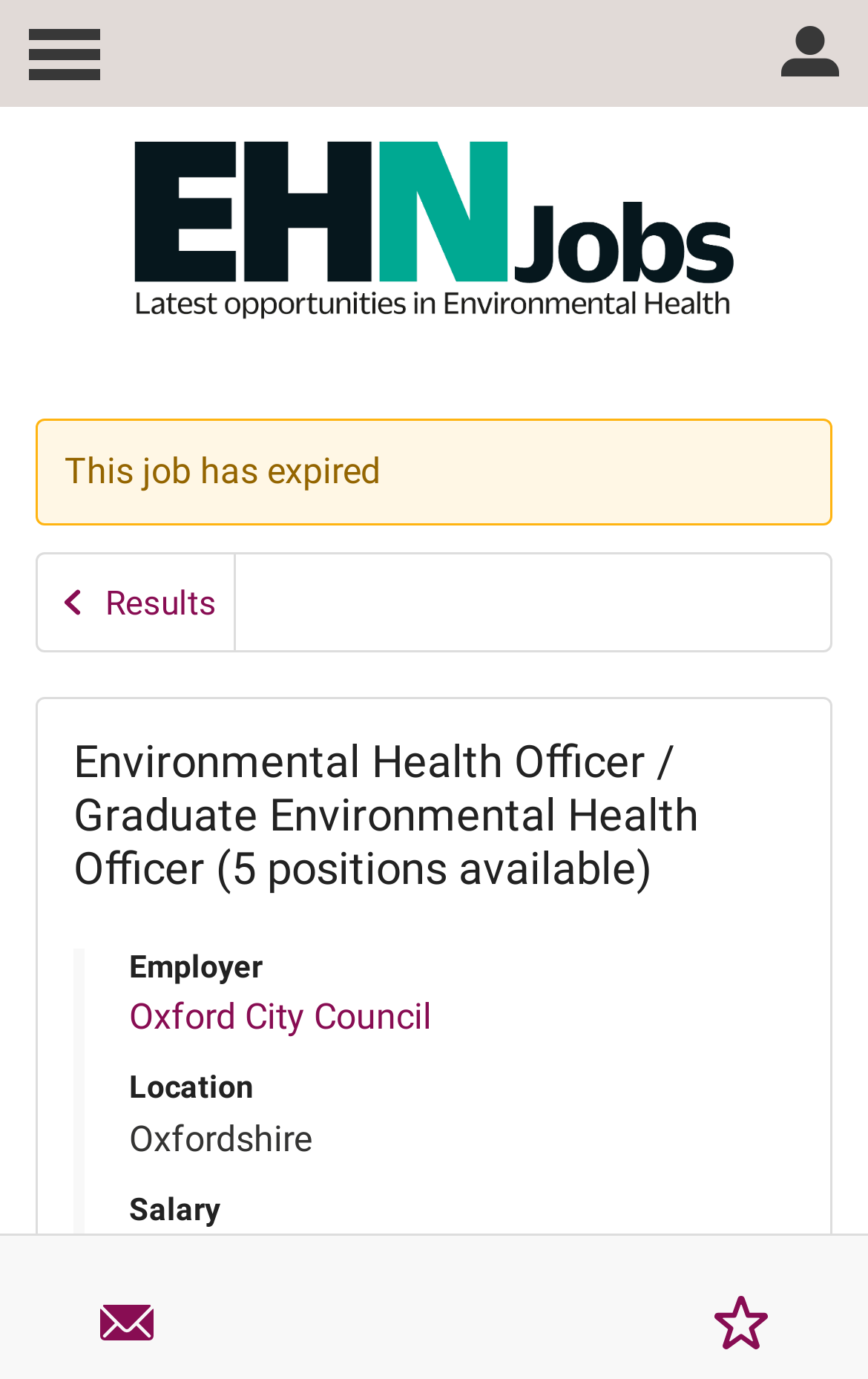Write an exhaustive caption that covers the webpage's main aspects.

The webpage is a job posting for an Environmental Health Officer/Graduate Environmental Health Officer position with Oxford City Council in Oxfordshire. At the top left corner, there is a link to skip to the main menu, and at the top right corner, there is a link to skip to the user menu. Below these links, there is a logo of EHN Jobs and a link to the homepage.

The main content of the page is divided into sections. At the top, there is an alert box indicating that the job has expired. Below this, there is a navigation section with a link to go back to the results page, which is labeled as "Results".

The main job posting section is headed with the title "Environmental Health Officer / Graduate Environmental Health Officer (5 positions available)". This section is divided into several parts, each with a term and a detail. The terms are "Employer", "Location", "Salary", and the corresponding details are "Oxford City Council", "Oxfordshire", and a salary range of "£33,534 - £34,412 / £37,923 - £39,102 (pro rata for part time)" respectively.